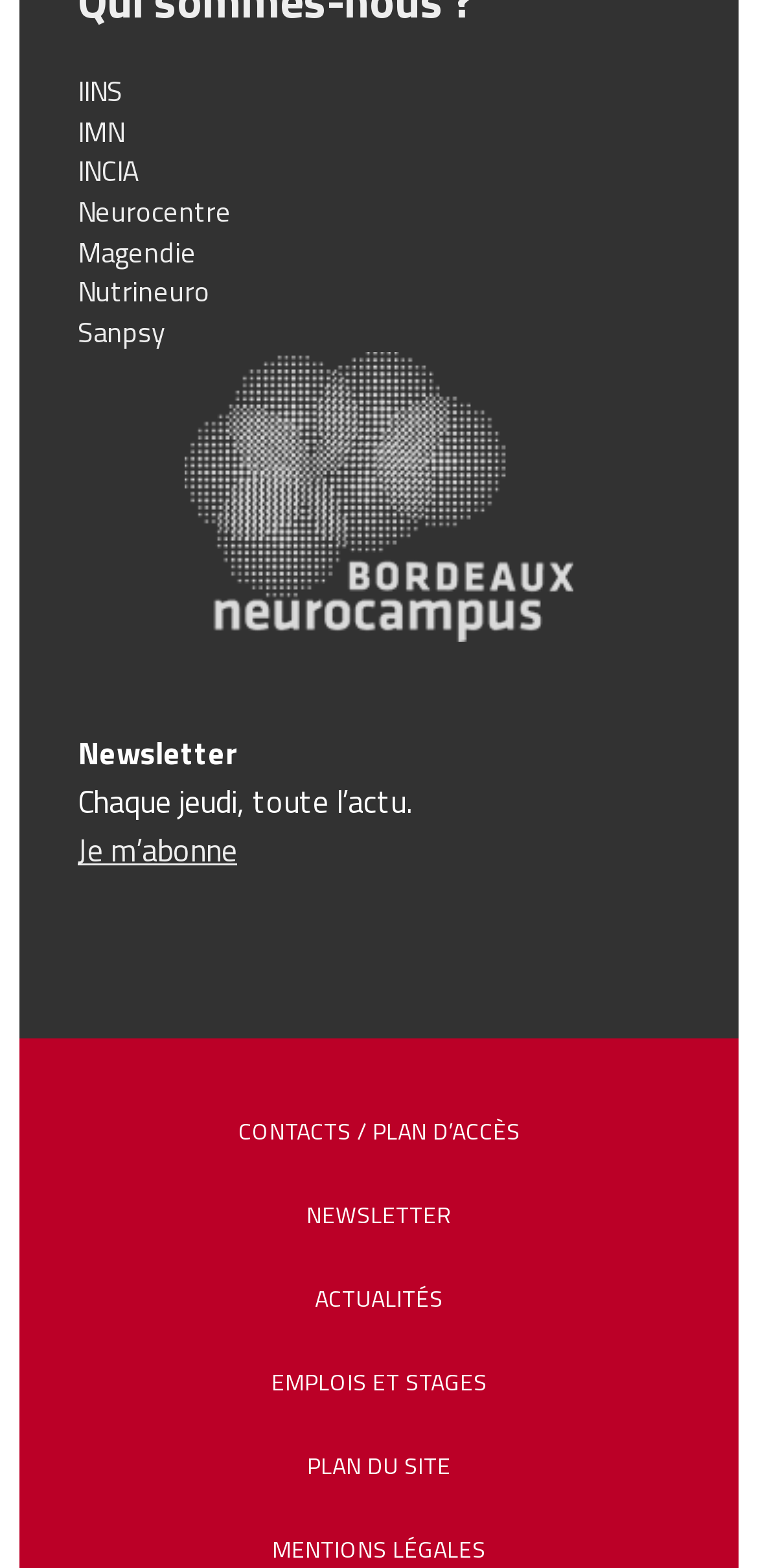Provide the bounding box coordinates for the specified HTML element described in this description: "Contacts / Plan d’accès". The coordinates should be four float numbers ranging from 0 to 1, in the format [left, top, right, bottom].

[0.314, 0.71, 0.686, 0.733]